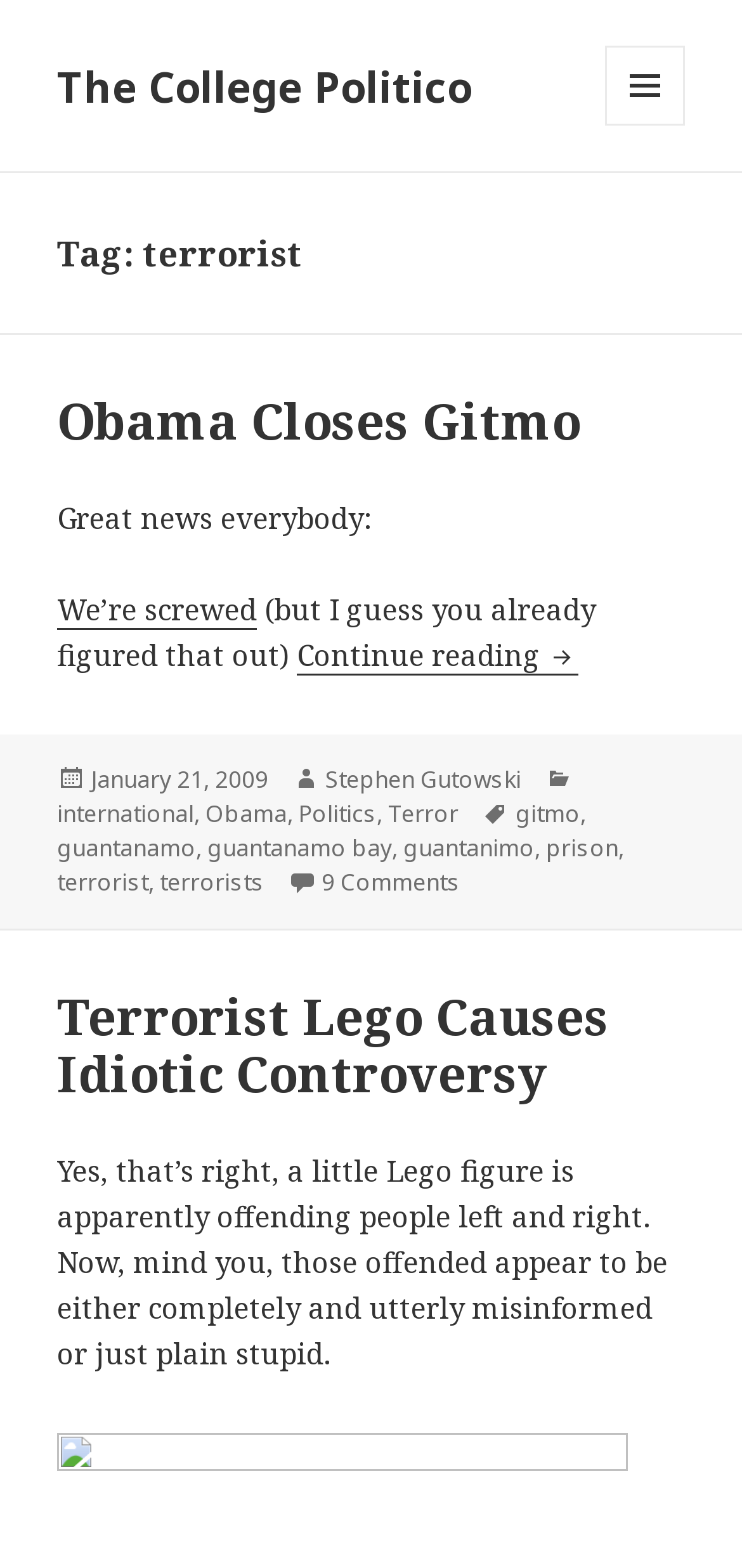Who wrote the article?
Give a one-word or short phrase answer based on the image.

Stephen Gutowski